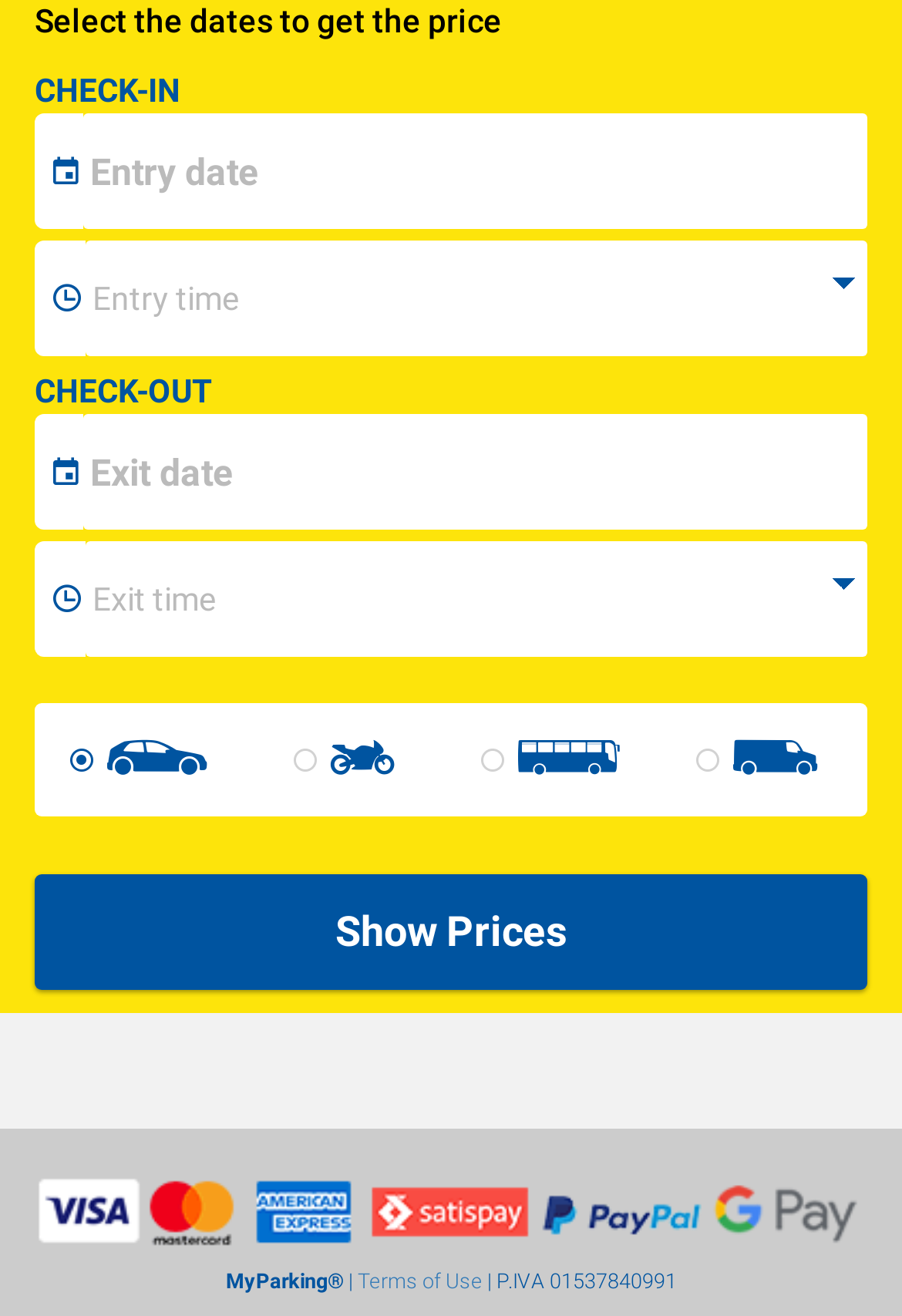Please identify the bounding box coordinates of the element that needs to be clicked to execute the following command: "Select the check-out date". Provide the bounding box using four float numbers between 0 and 1, formatted as [left, top, right, bottom].

[0.092, 0.315, 0.962, 0.403]